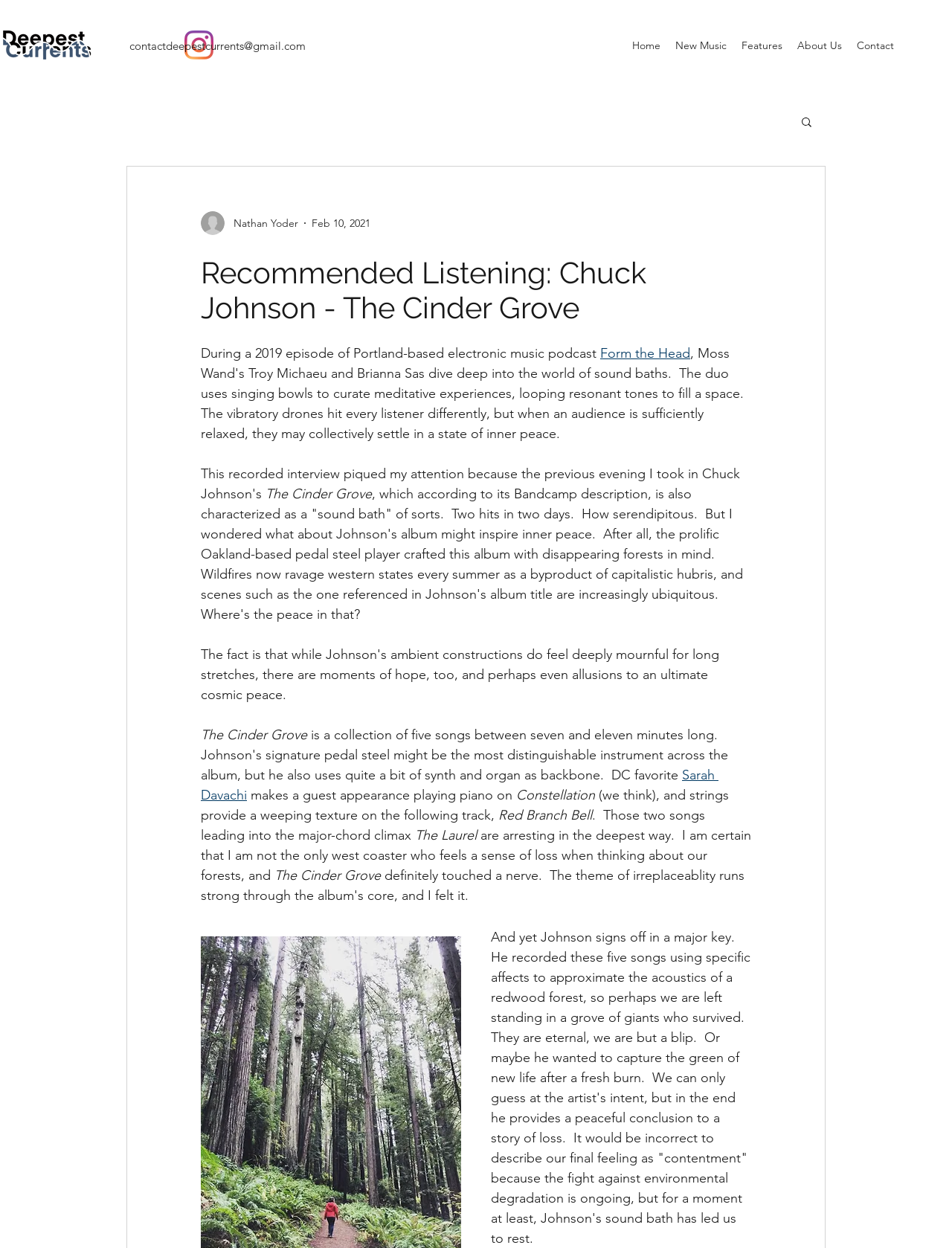What is the author's tone at the end of the article?
Please provide a single word or phrase as your answer based on the image.

reflective